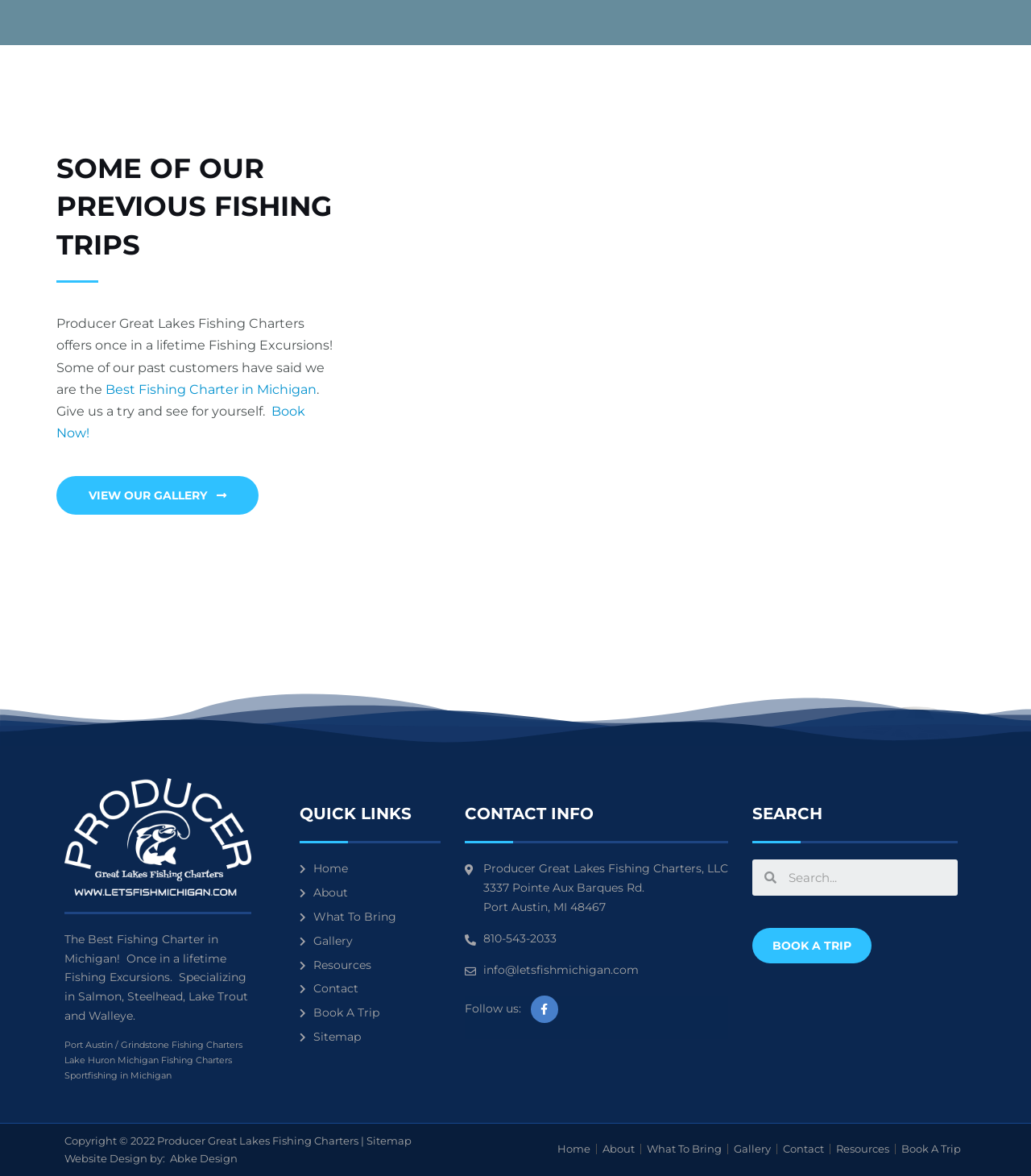Please answer the following query using a single word or phrase: 
What is the phone number of the charter company?

810-543-2033